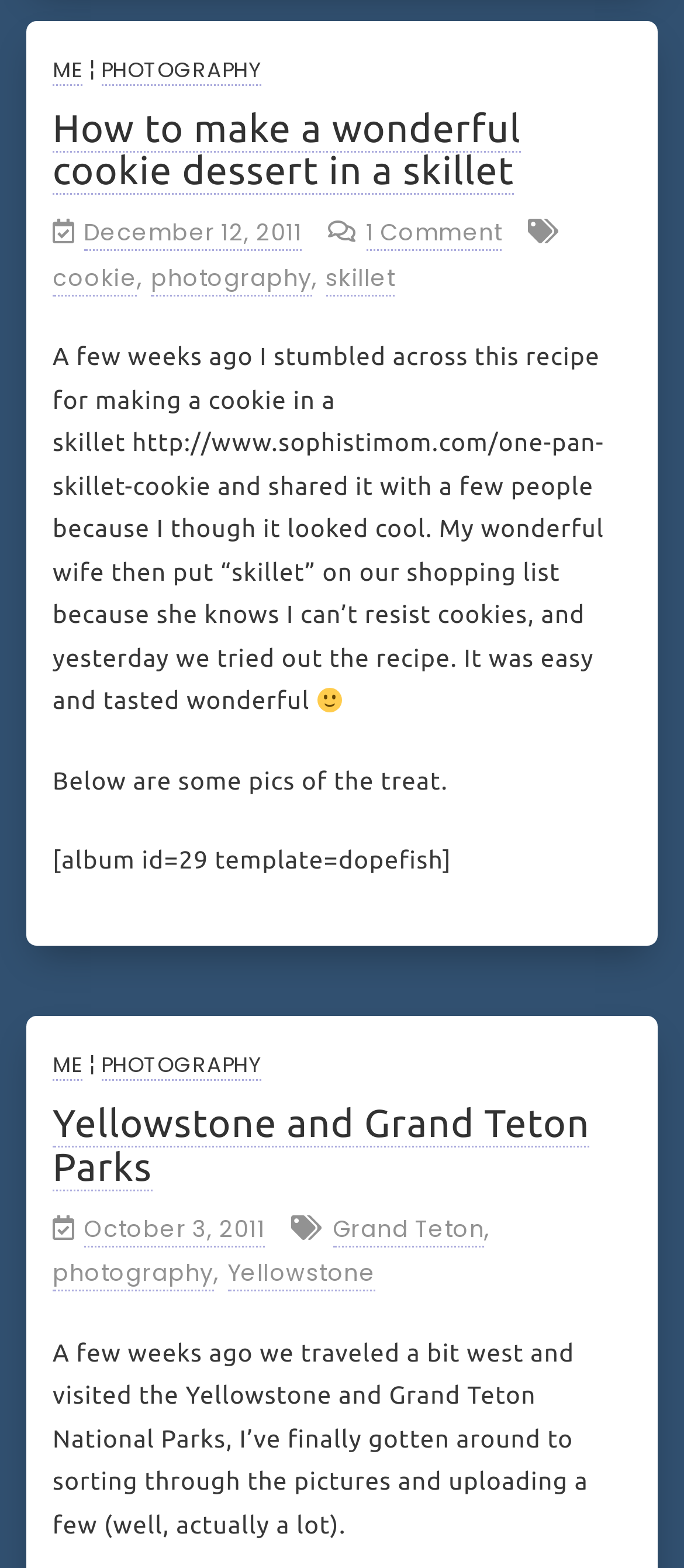Determine the coordinates of the bounding box for the clickable area needed to execute this instruction: "Click on 'ME'".

[0.077, 0.034, 0.121, 0.054]